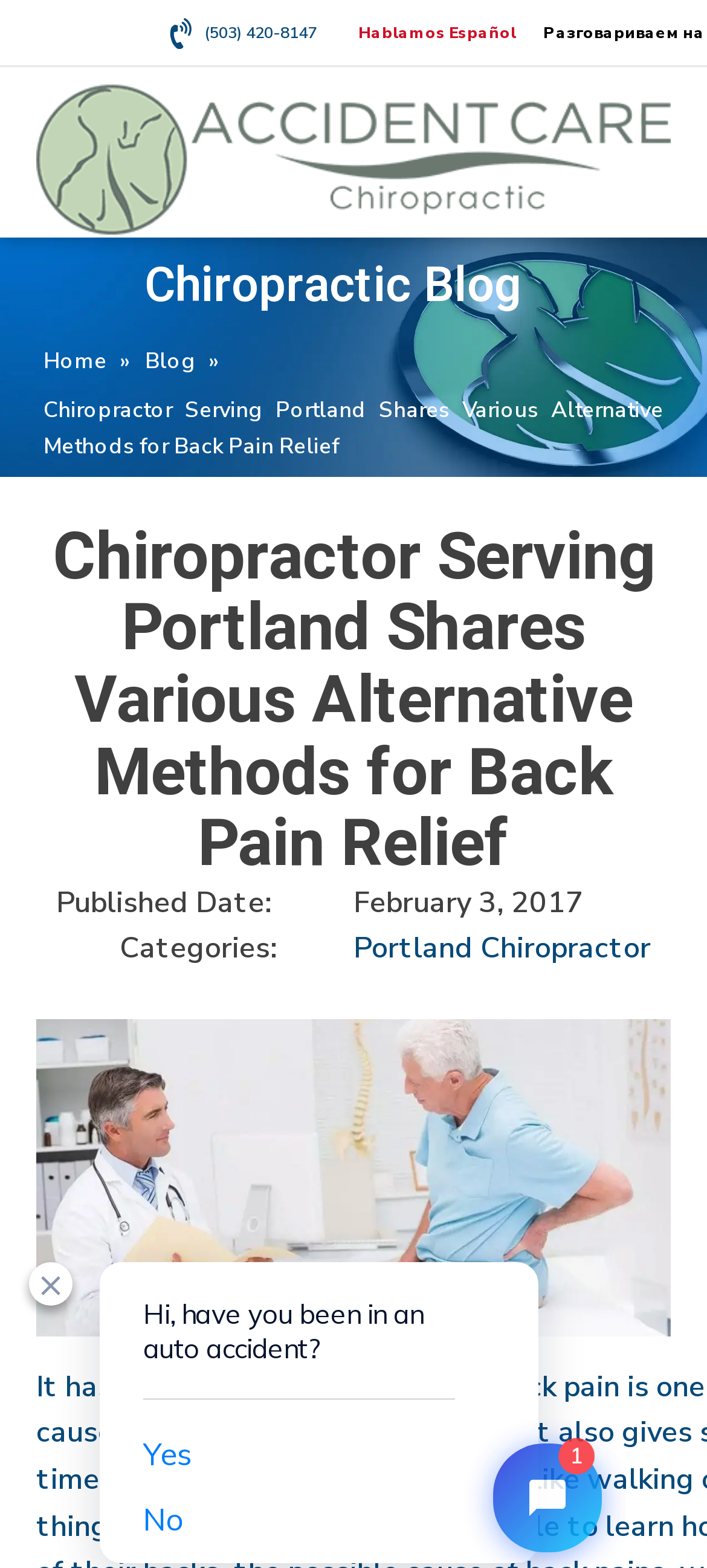With reference to the screenshot, provide a detailed response to the question below:
What is the phone number on the webpage?

I found the phone number by looking at the link element with the text '(503) 420-8147' which is located at the top of the webpage.